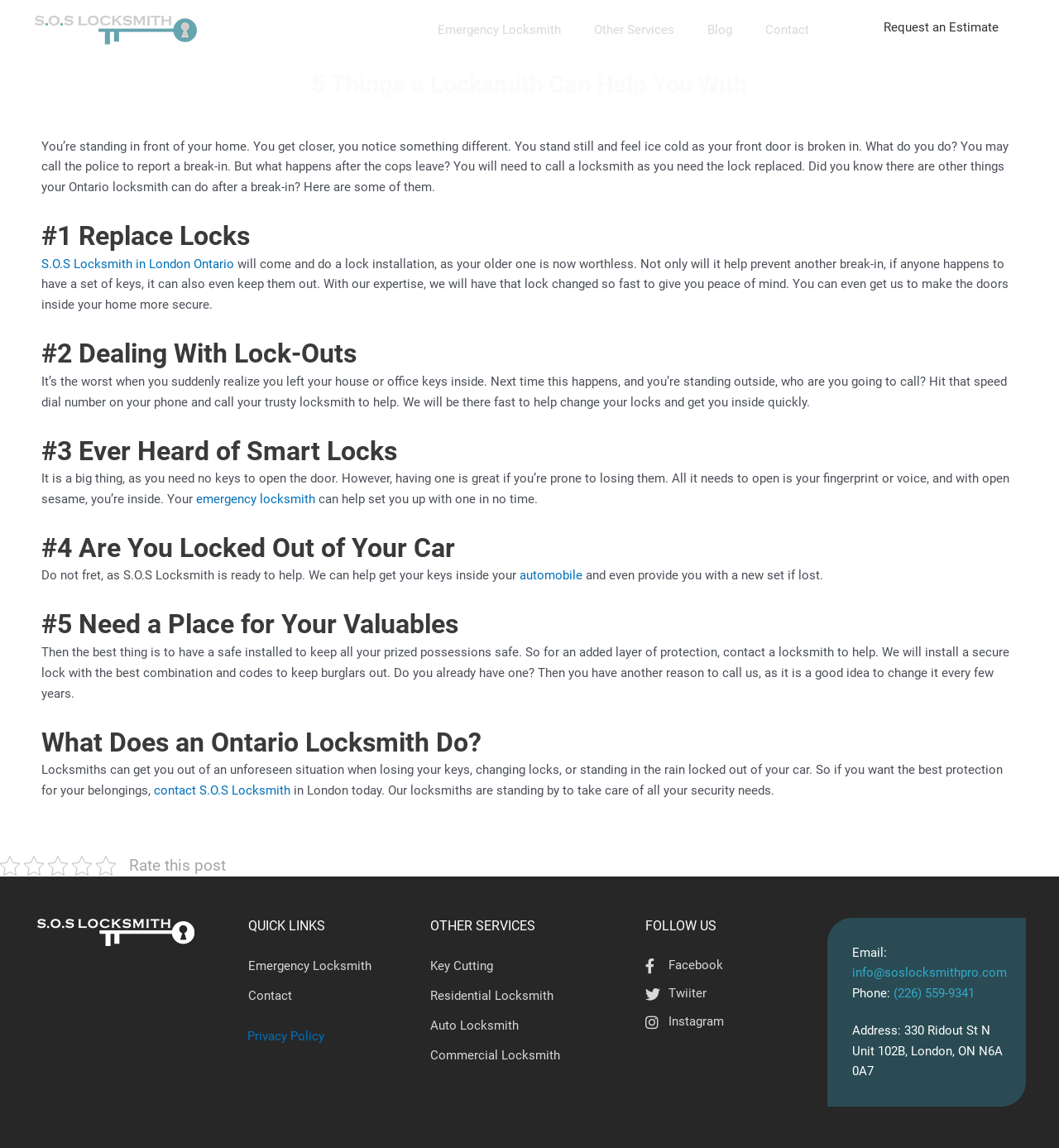What is the main service provided by S.O.S Locksmith?
Please look at the screenshot and answer in one word or a short phrase.

Locksmith services